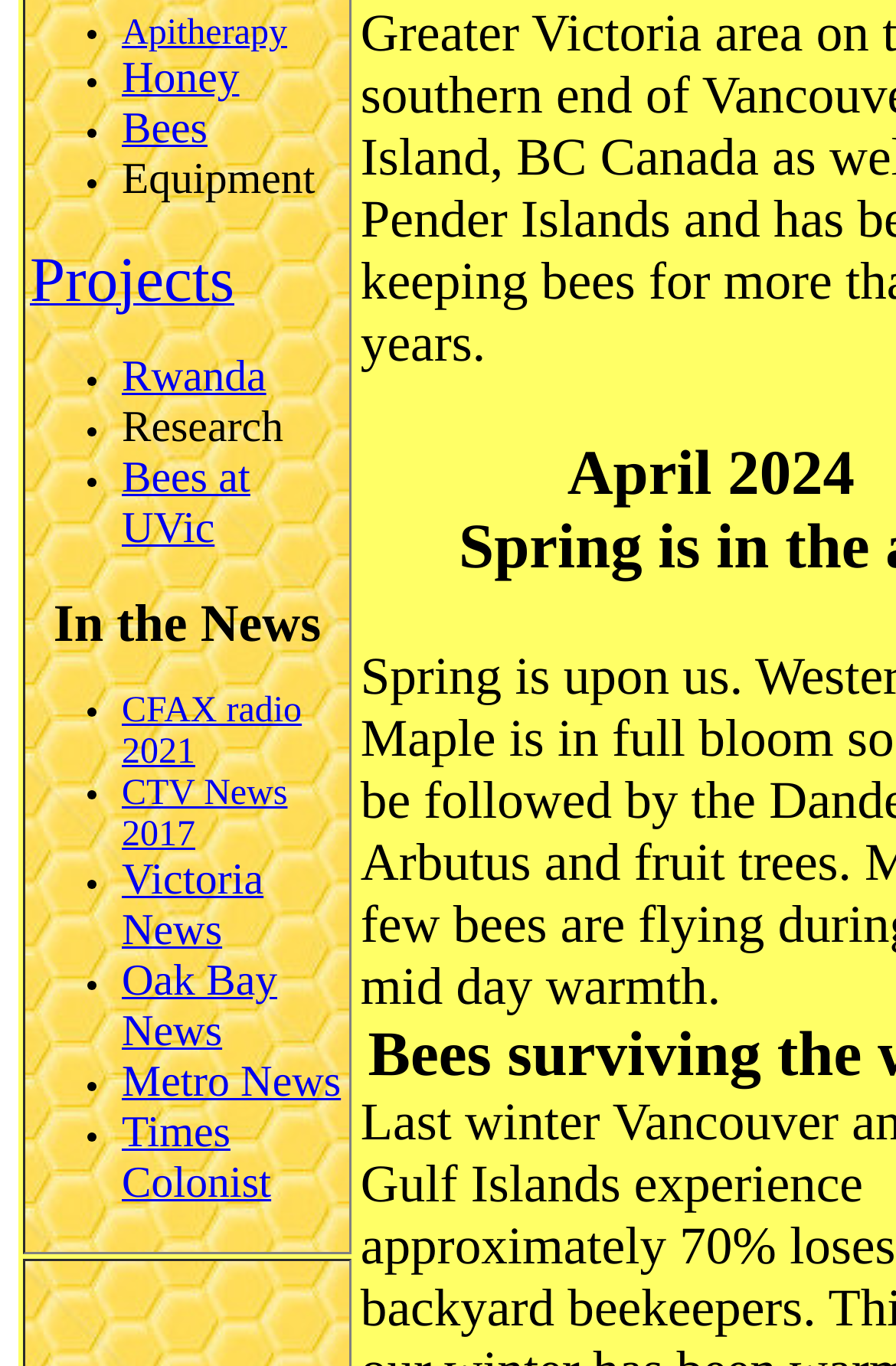How many list markers are there?
Using the image, respond with a single word or phrase.

11